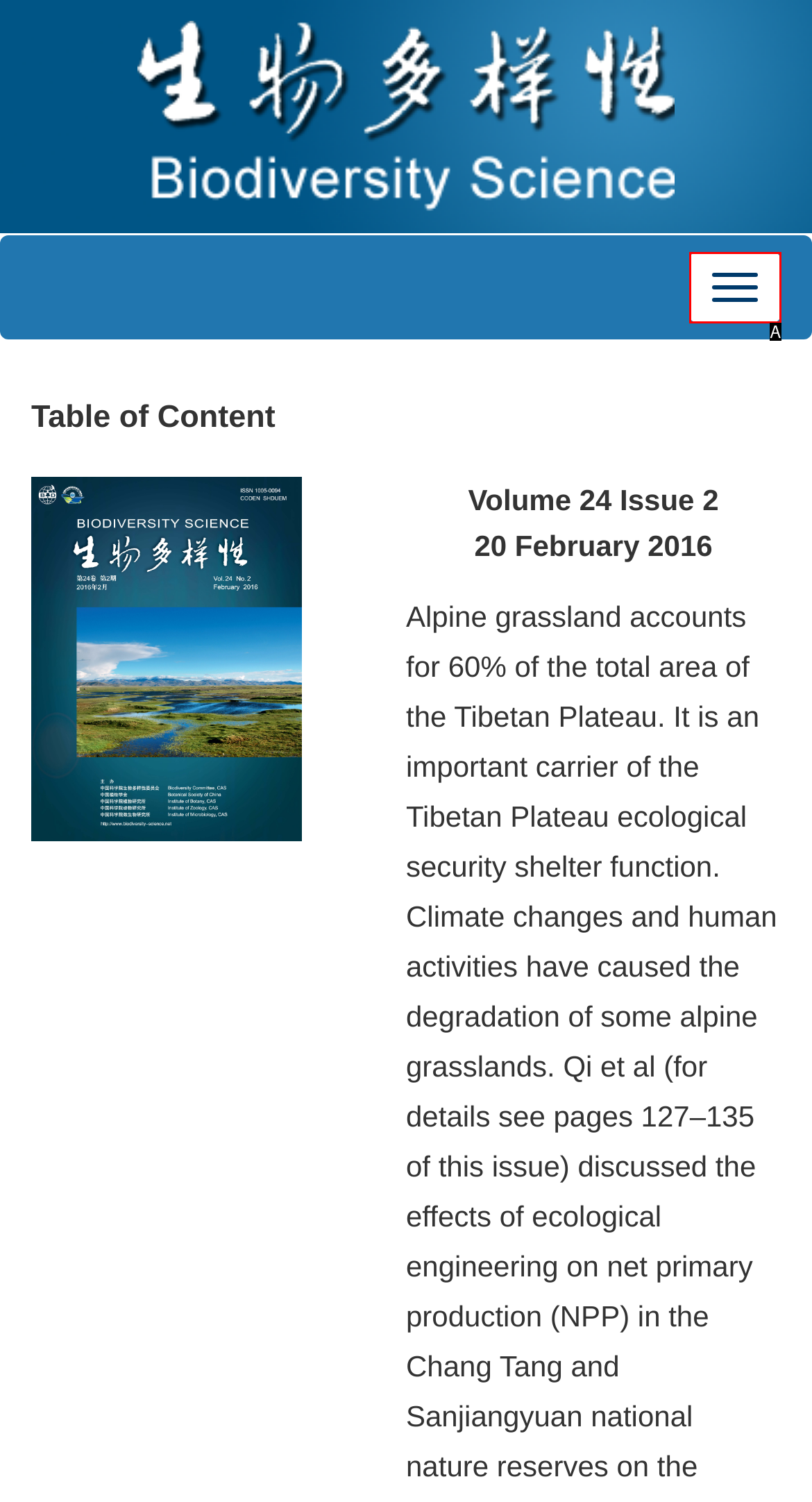With the provided description: Toggle navigation, select the most suitable HTML element. Respond with the letter of the selected option.

A